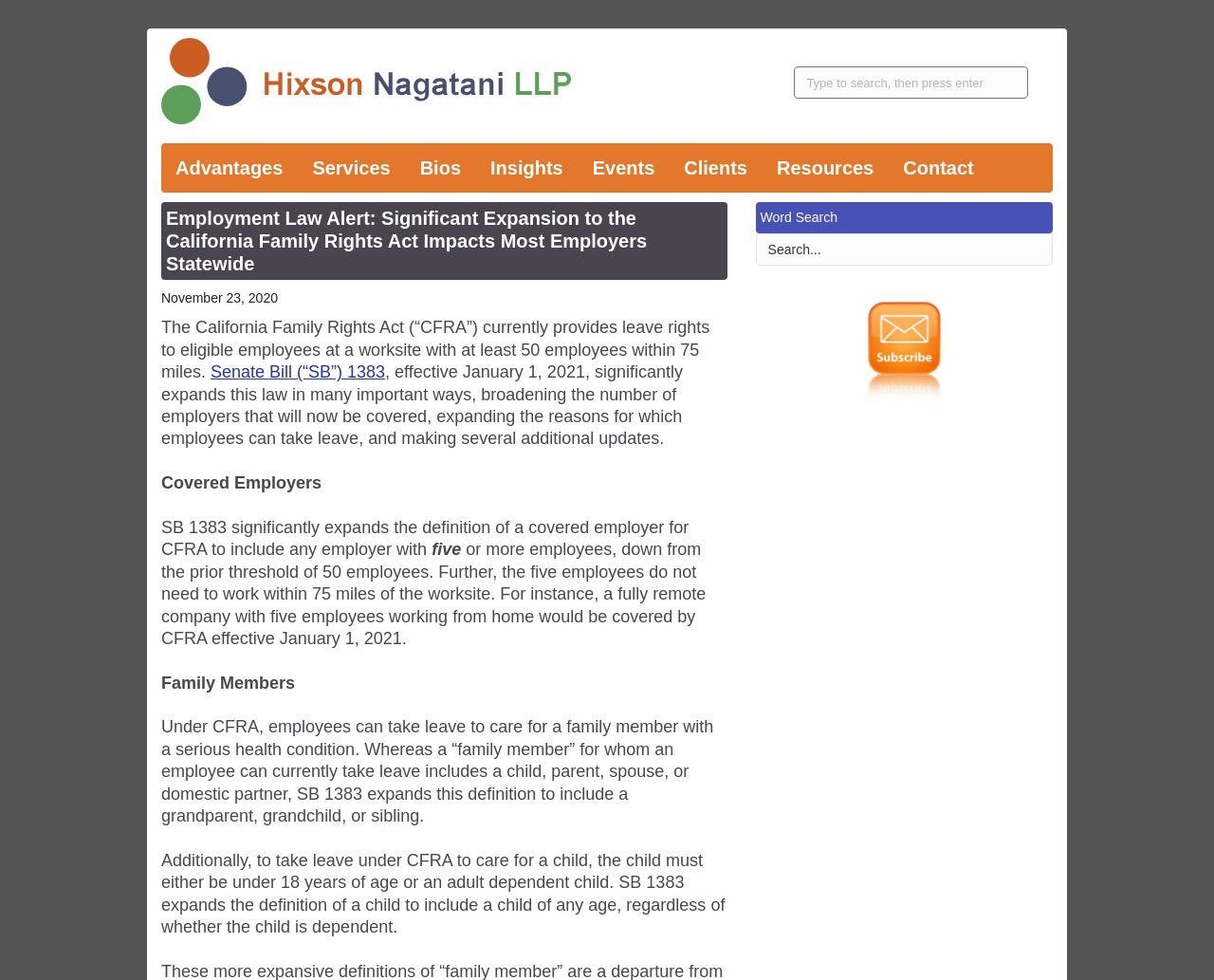Please find and generate the text of the main heading on the webpage.

Employment Law Alert: Significant Expansion to the California Family Rights Act Impacts Most Employers Statewide